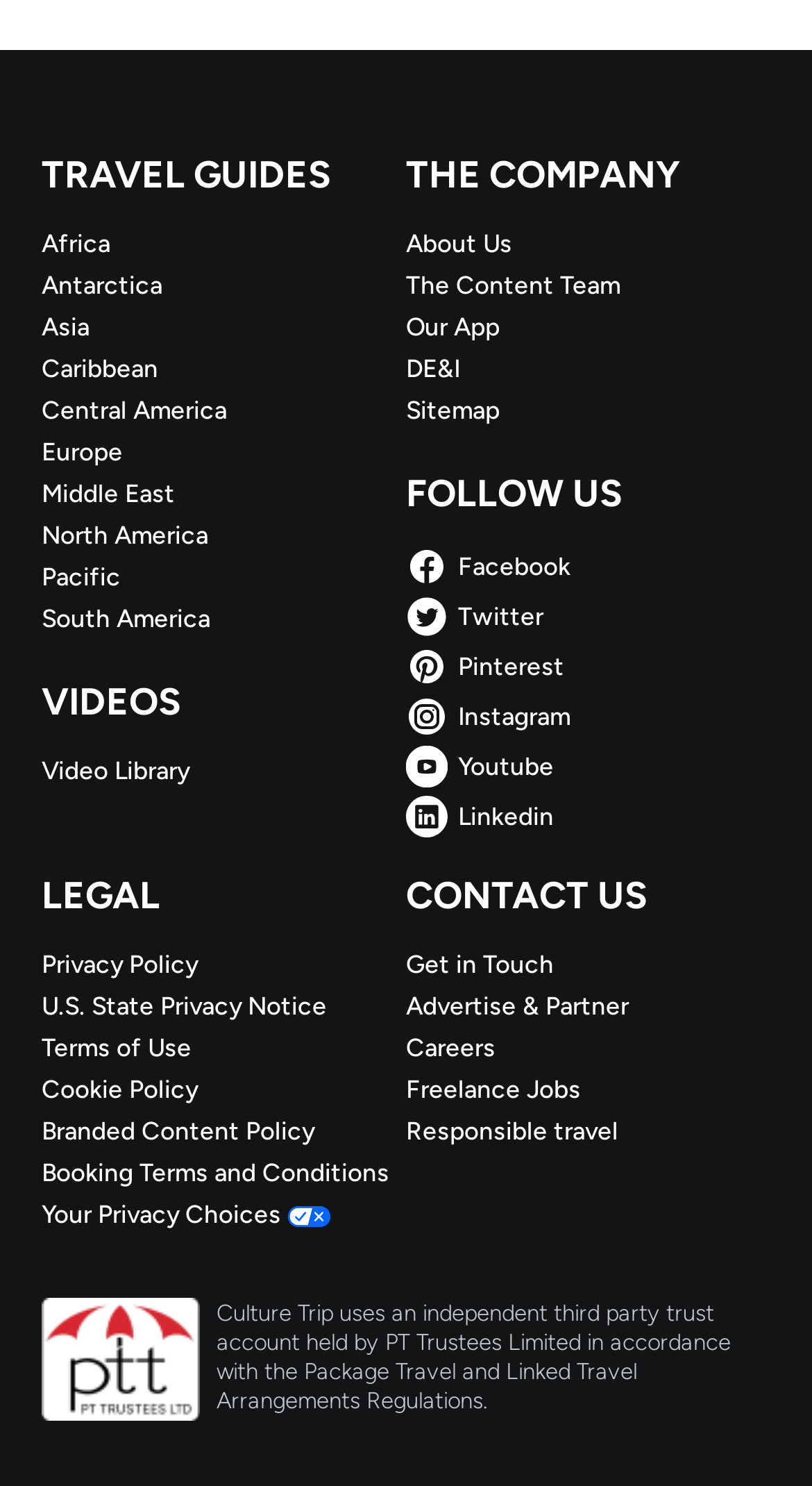Indicate the bounding box coordinates of the element that must be clicked to execute the instruction: "Follow on Facebook". The coordinates should be given as four float numbers between 0 and 1, i.e., [left, top, right, bottom].

[0.5, 0.367, 0.949, 0.395]